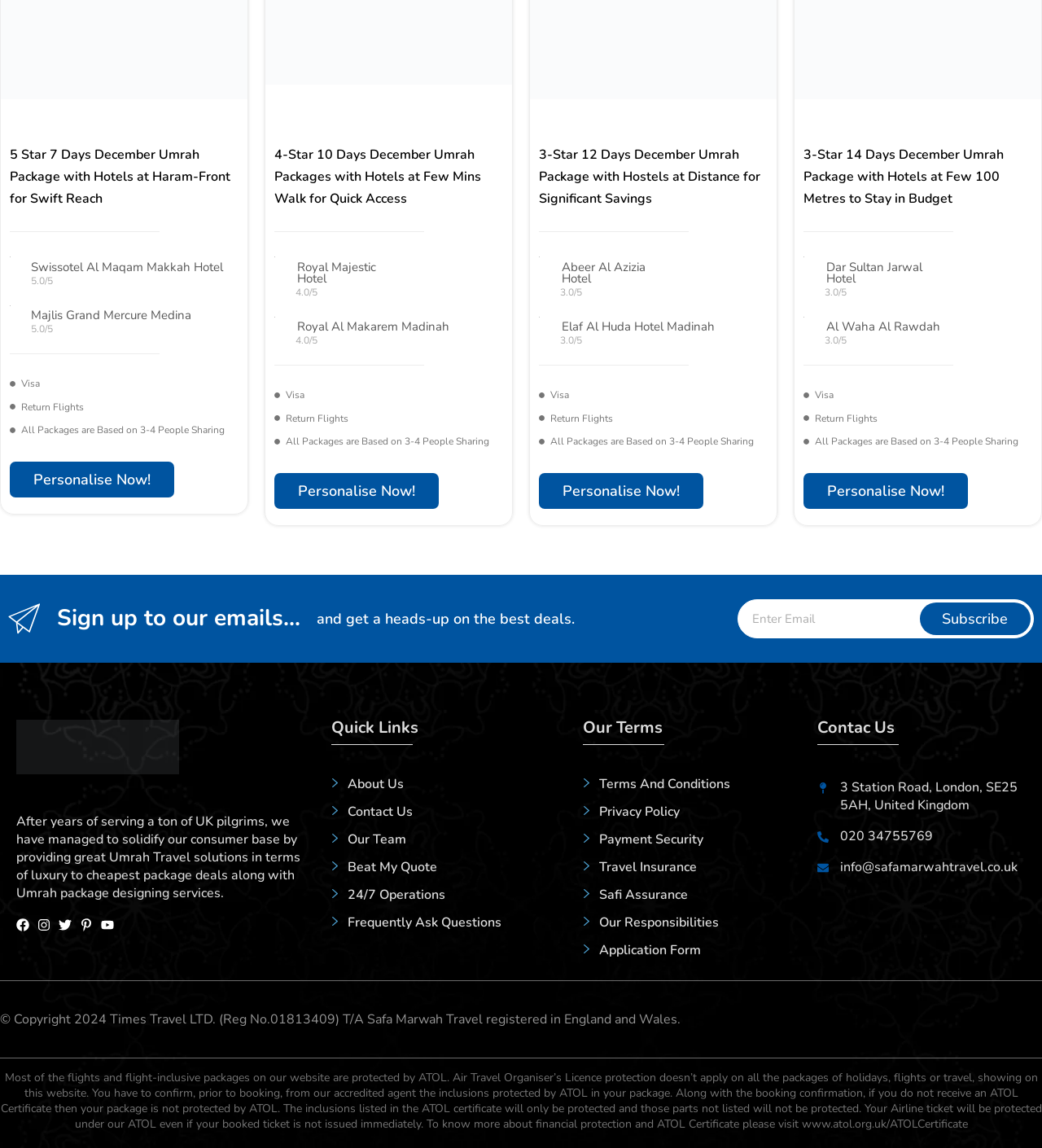Specify the bounding box coordinates of the element's region that should be clicked to achieve the following instruction: "Subscribe to the newsletter". The bounding box coordinates consist of four float numbers between 0 and 1, in the format [left, top, right, bottom].

[0.882, 0.525, 0.989, 0.553]